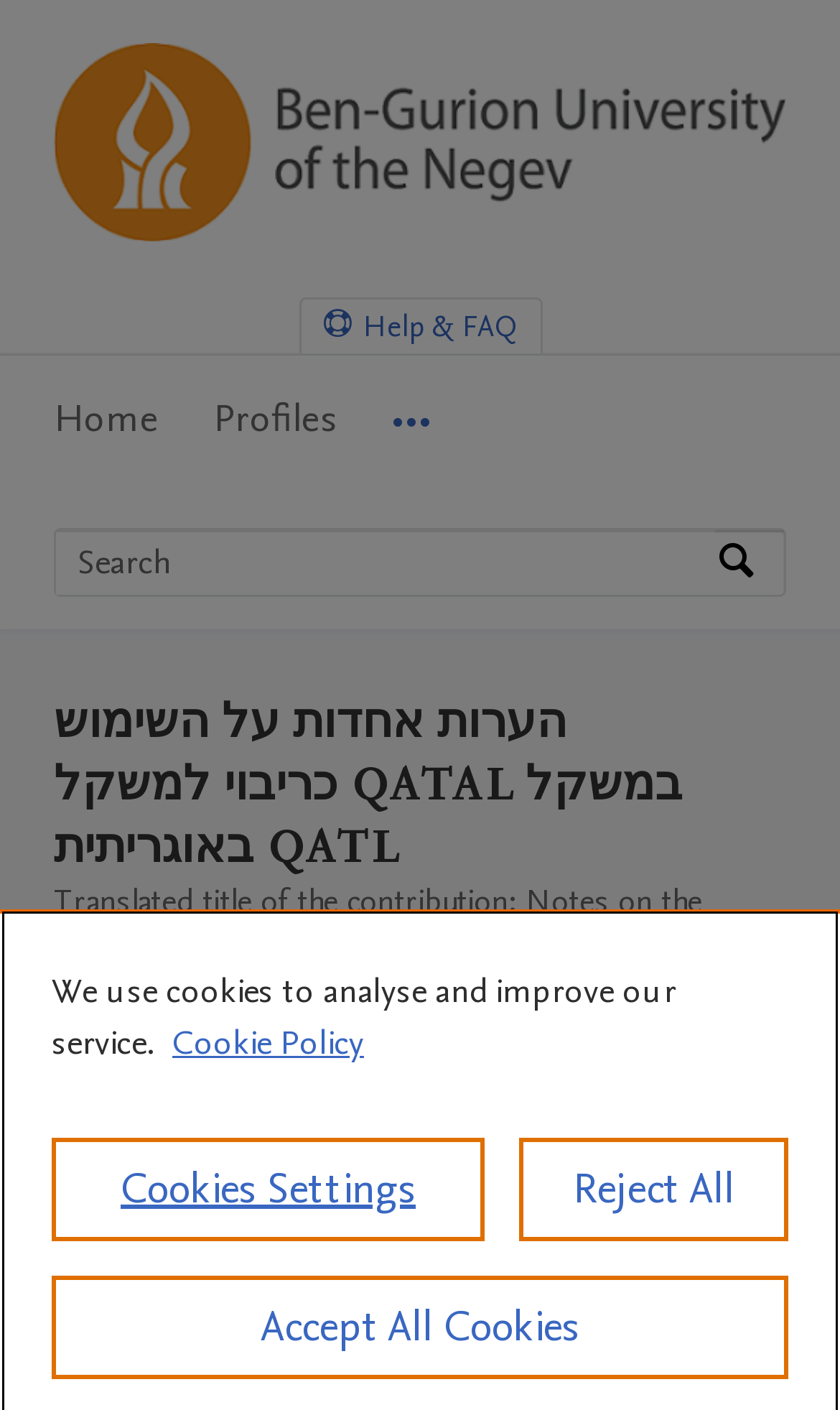Given the element description, predict the bounding box coordinates in the format (top-left x, top-left y, bottom-right x, bottom-right y). Make sure all values are between 0 and 1. Here is the element description: Help & FAQ

[0.358, 0.213, 0.642, 0.251]